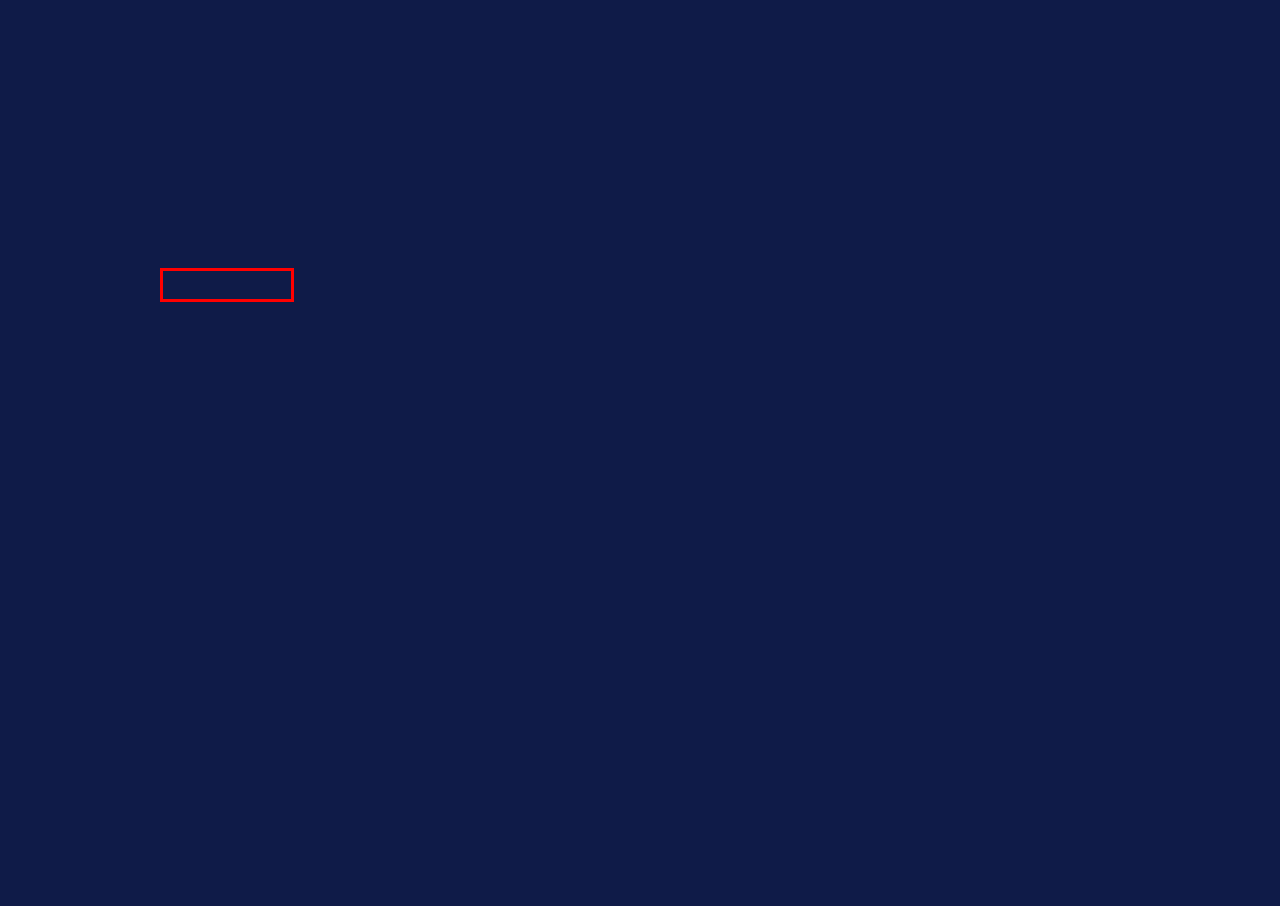Observe the provided screenshot of a webpage that has a red rectangle bounding box. Determine the webpage description that best matches the new webpage after clicking the element inside the red bounding box. Here are the candidates:
A. Healthcare Laundry Service | 2ULaundry | Commercial Laundry
B. About 2ULaundry Team & Facilities | Full Service Laundromats
C. Dry Cleaning Delivery Service | 2ULaundry & Dry Cleaning
D. Gym Towel Laundry Service by 2Laundry | Commercial Laundry
E. 2ULaundry Customer Support | Laundry Service Client Support
F. Wash and Fold Laundry Service with Free Delivery | 2ULaundry
G. Raleigh Laundry Service | 2ULaundry | Laundry & Dry Cleaning
H. 2ULaundry | Phoenix Laundry Service with Free Delivery

E